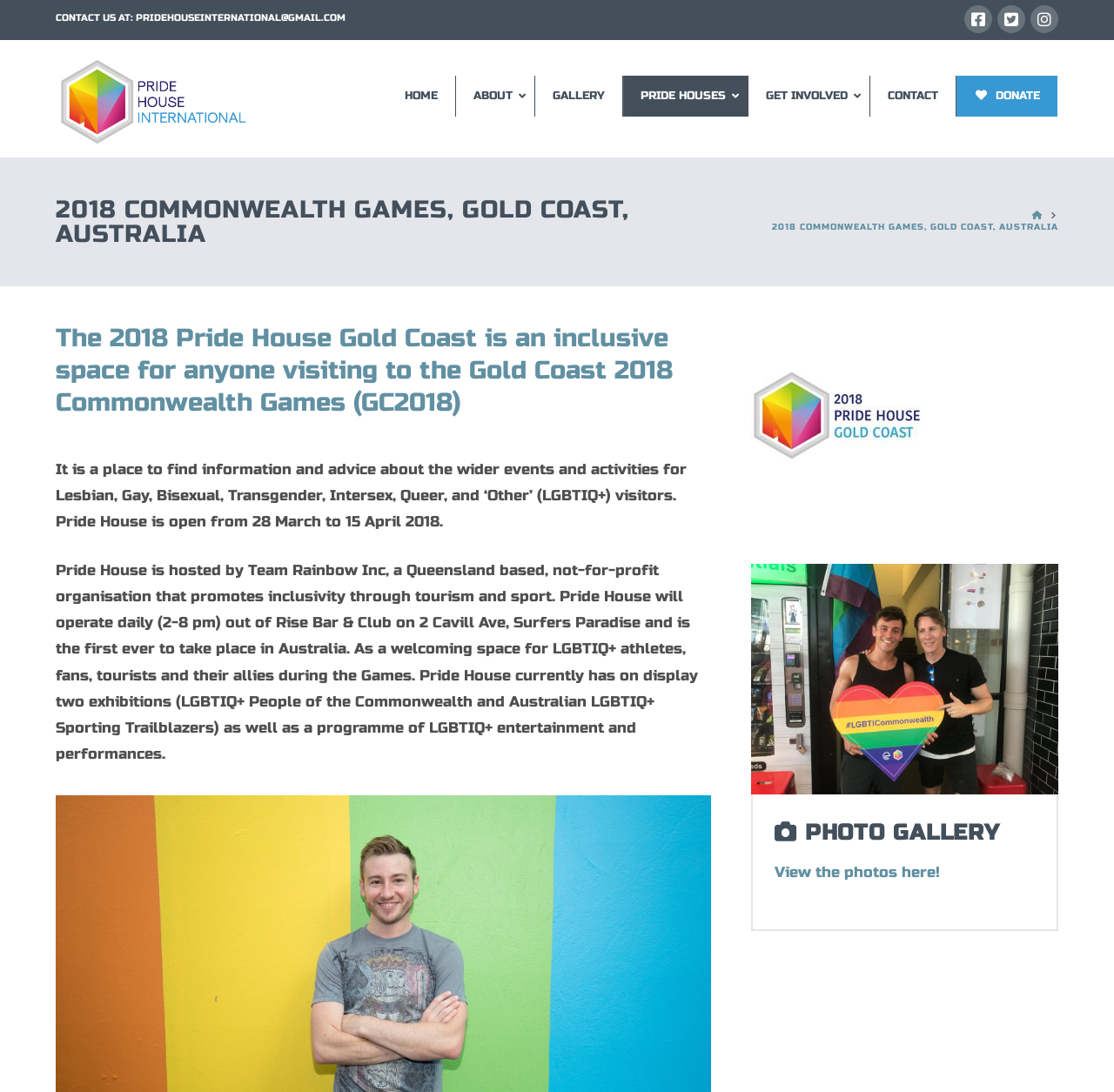Locate the bounding box coordinates of the element that needs to be clicked to carry out the instruction: "Visit our Facebook page". The coordinates should be given as four float numbers ranging from 0 to 1, i.e., [left, top, right, bottom].

[0.866, 0.005, 0.891, 0.03]